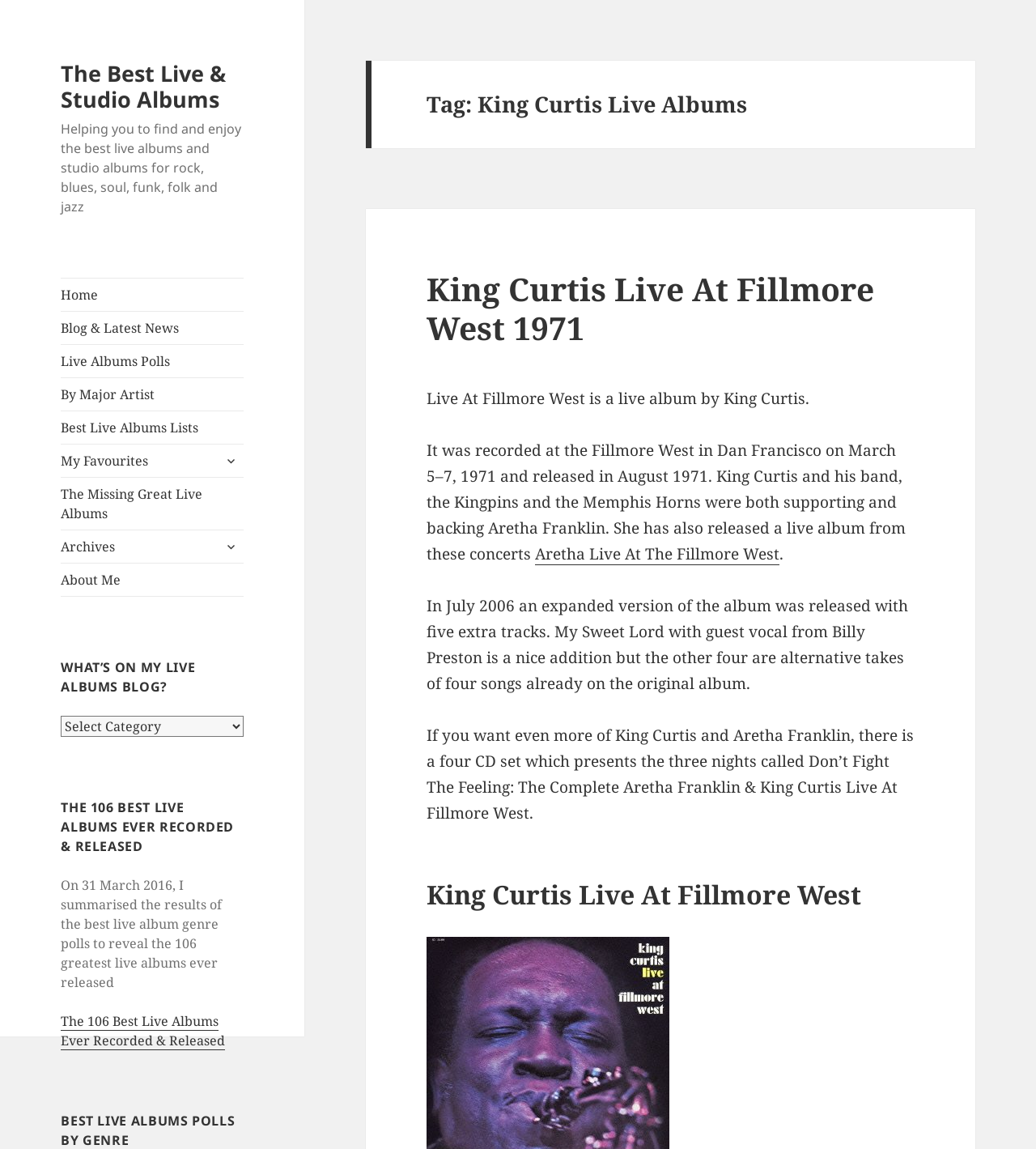Provide the bounding box coordinates of the HTML element described as: "Blog & Latest News". The bounding box coordinates should be four float numbers between 0 and 1, i.e., [left, top, right, bottom].

[0.059, 0.271, 0.235, 0.299]